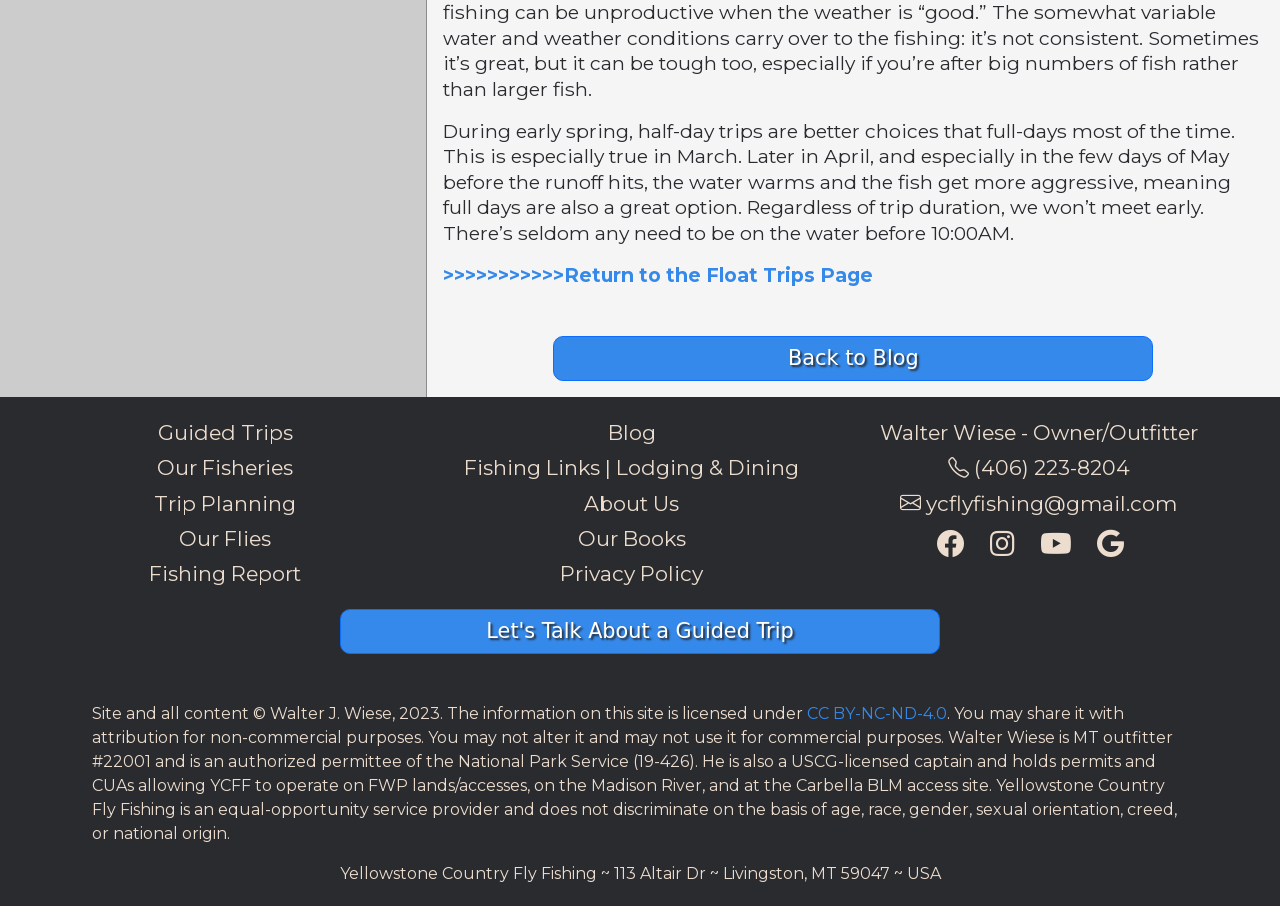Please mark the bounding box coordinates of the area that should be clicked to carry out the instruction: "Return to the Float Trips Page".

[0.346, 0.29, 0.682, 0.316]